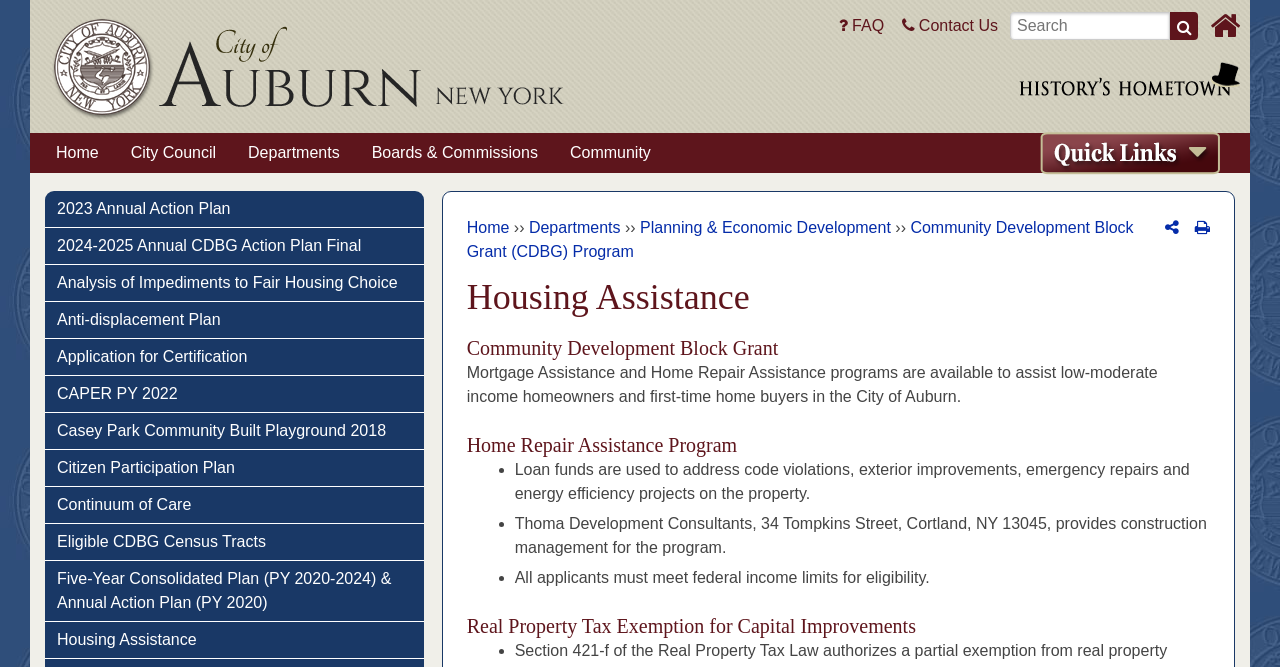Provide the bounding box coordinates of the HTML element this sentence describes: "Anti-displacement Plan". The bounding box coordinates consist of four float numbers between 0 and 1, i.e., [left, top, right, bottom].

[0.035, 0.453, 0.331, 0.507]